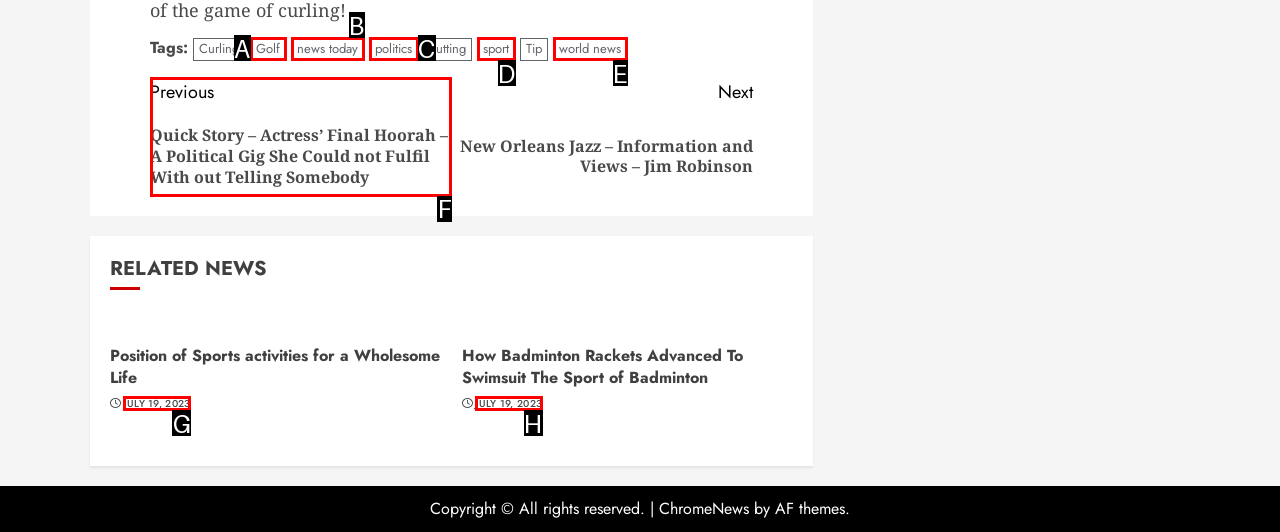From the description: news today, select the HTML element that fits best. Reply with the letter of the appropriate option.

B